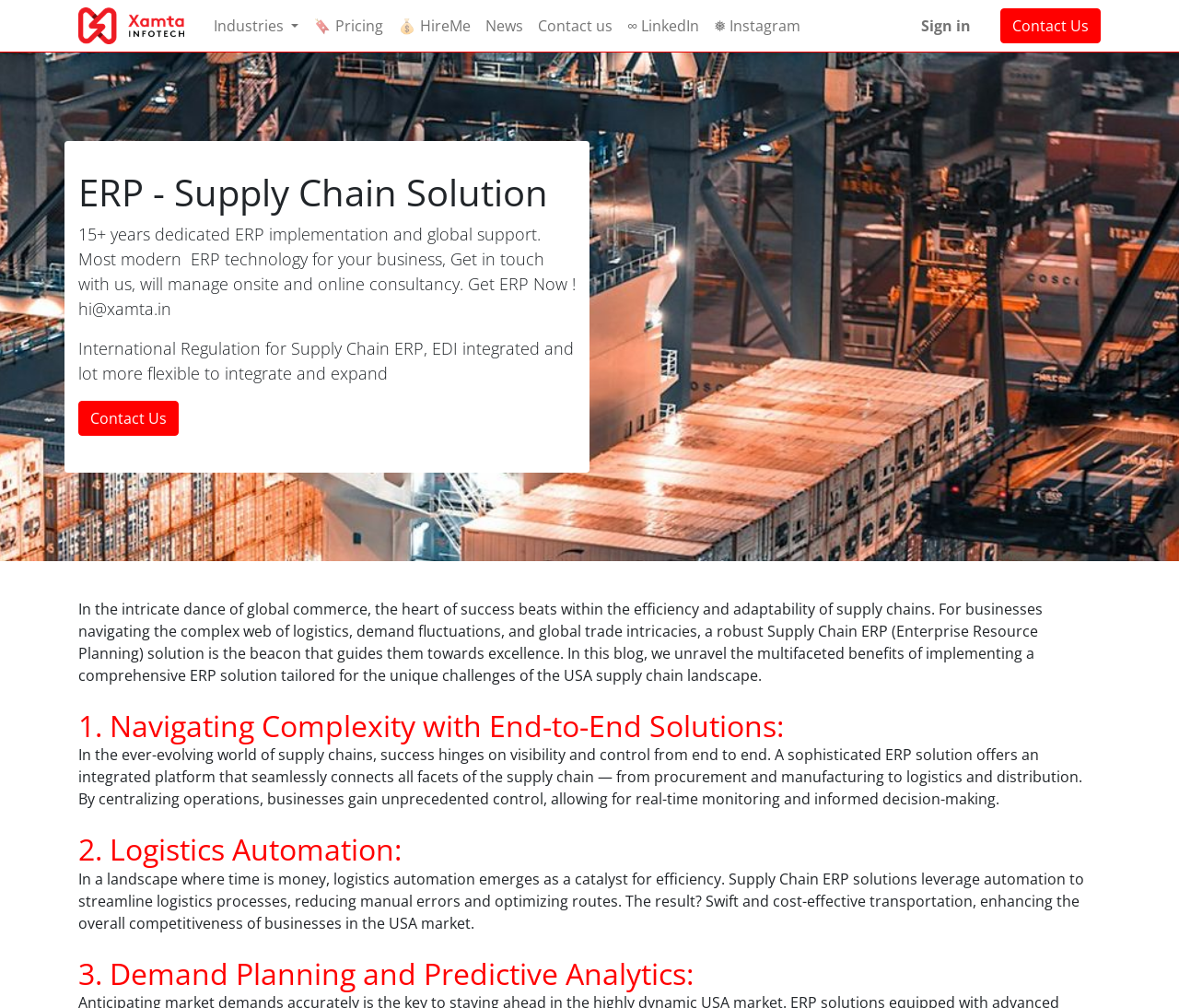Identify the bounding box coordinates of the section to be clicked to complete the task described by the following instruction: "View pricing". The coordinates should be four float numbers between 0 and 1, formatted as [left, top, right, bottom].

[0.259, 0.007, 0.331, 0.044]